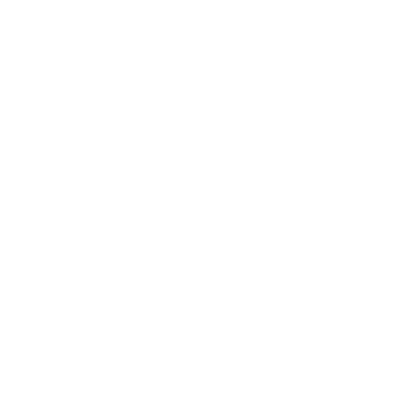Can you look at the image and give a comprehensive answer to the question:
What exercises can be performed with the Mirafit Jammer Arms?

The caption states that the Mirafit Jammer Arms allow users to perform a variety of exercises, including overhead presses, dips, and triceps extensions, all while adjusting the height to suit their individual needs.